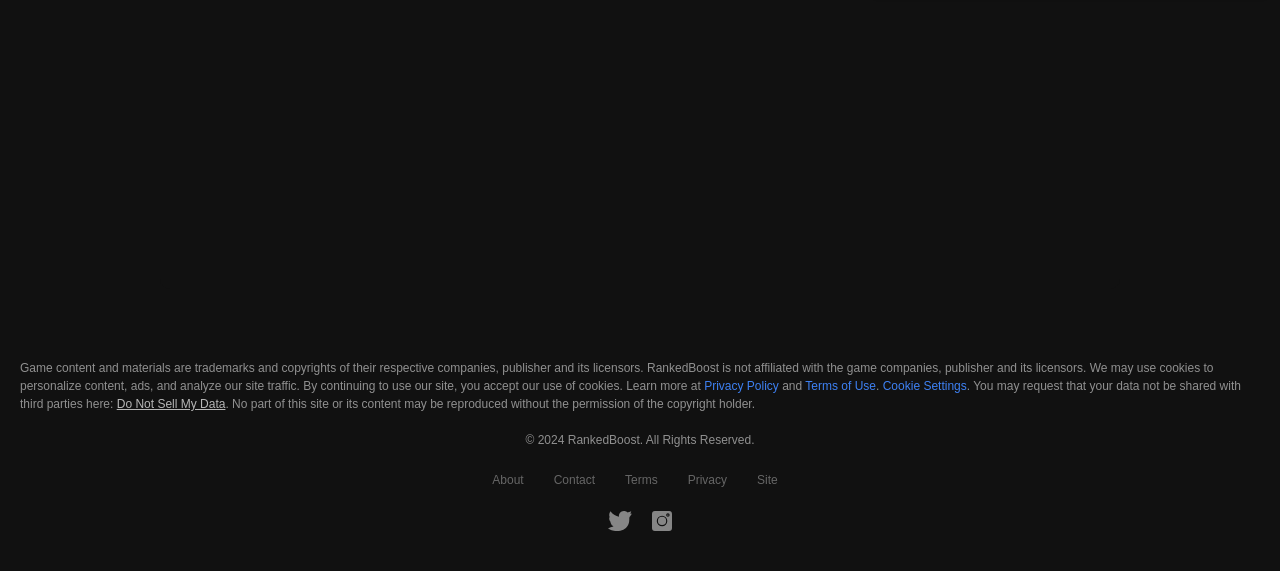Identify the bounding box coordinates of the clickable region to carry out the given instruction: "Click on the Do Not Sell My Data button".

[0.091, 0.697, 0.176, 0.721]